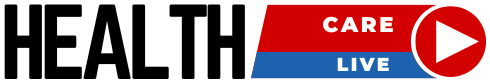What symbol is included in the red circular graphic? Look at the image and give a one-word or short phrase answer.

Play button